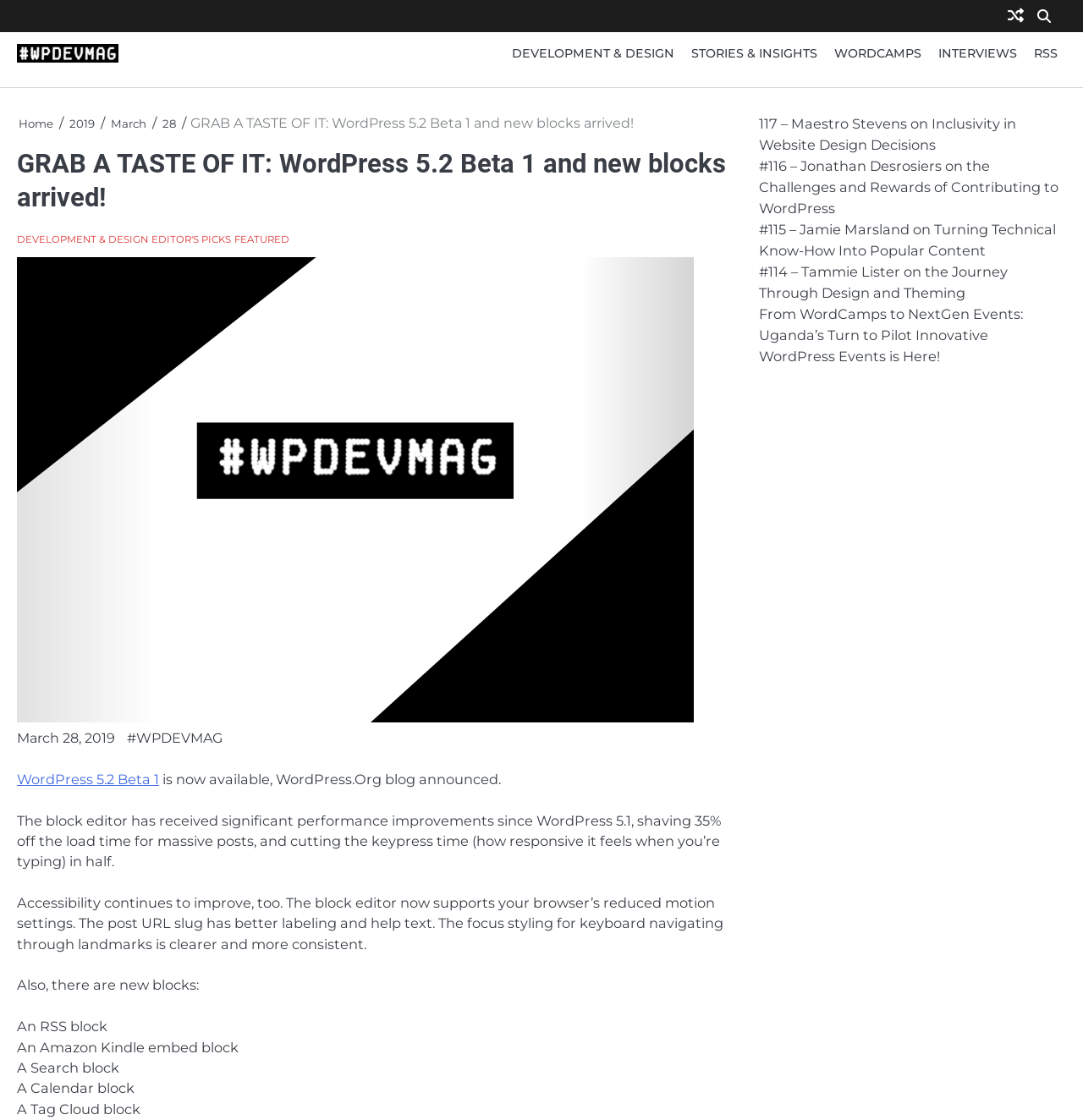Give the bounding box coordinates for this UI element: "Editor's Picks". The coordinates should be four float numbers between 0 and 1, arranged as [left, top, right, bottom].

[0.14, 0.208, 0.213, 0.219]